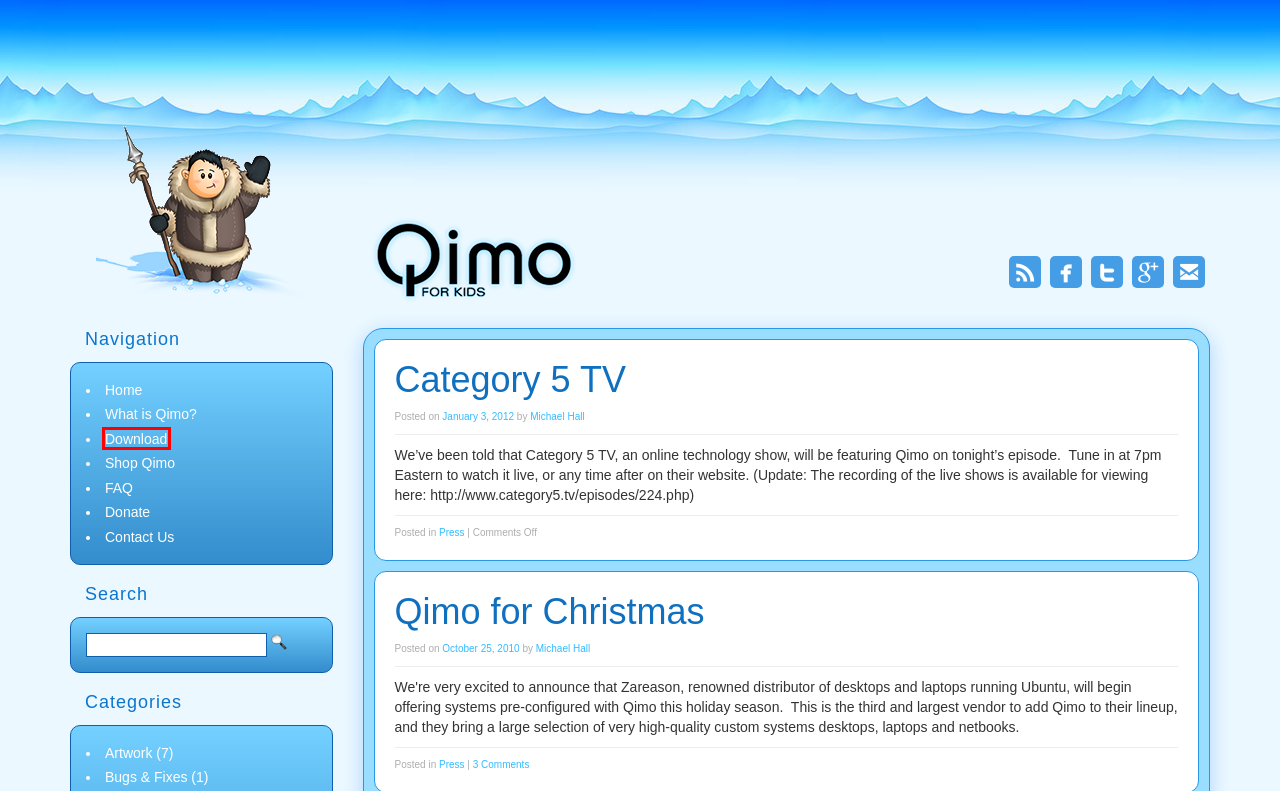Check out the screenshot of a webpage with a red rectangle bounding box. Select the best fitting webpage description that aligns with the new webpage after clicking the element inside the bounding box. Here are the candidates:
A. Donate - Qimo 4 Kids
B. Artwork Archives - Qimo 4 Kids
C. Category 5 TV - Qimo 4 Kids
D. Download - Qimo 4 Kids
E. Bugs & Fixes Archives - Qimo 4 Kids
F. What is Qimo? - Qimo 4 Kids
G. Shop Qimo - Qimo 4 Kids
H. FAQ - Qimo 4 Kids

D